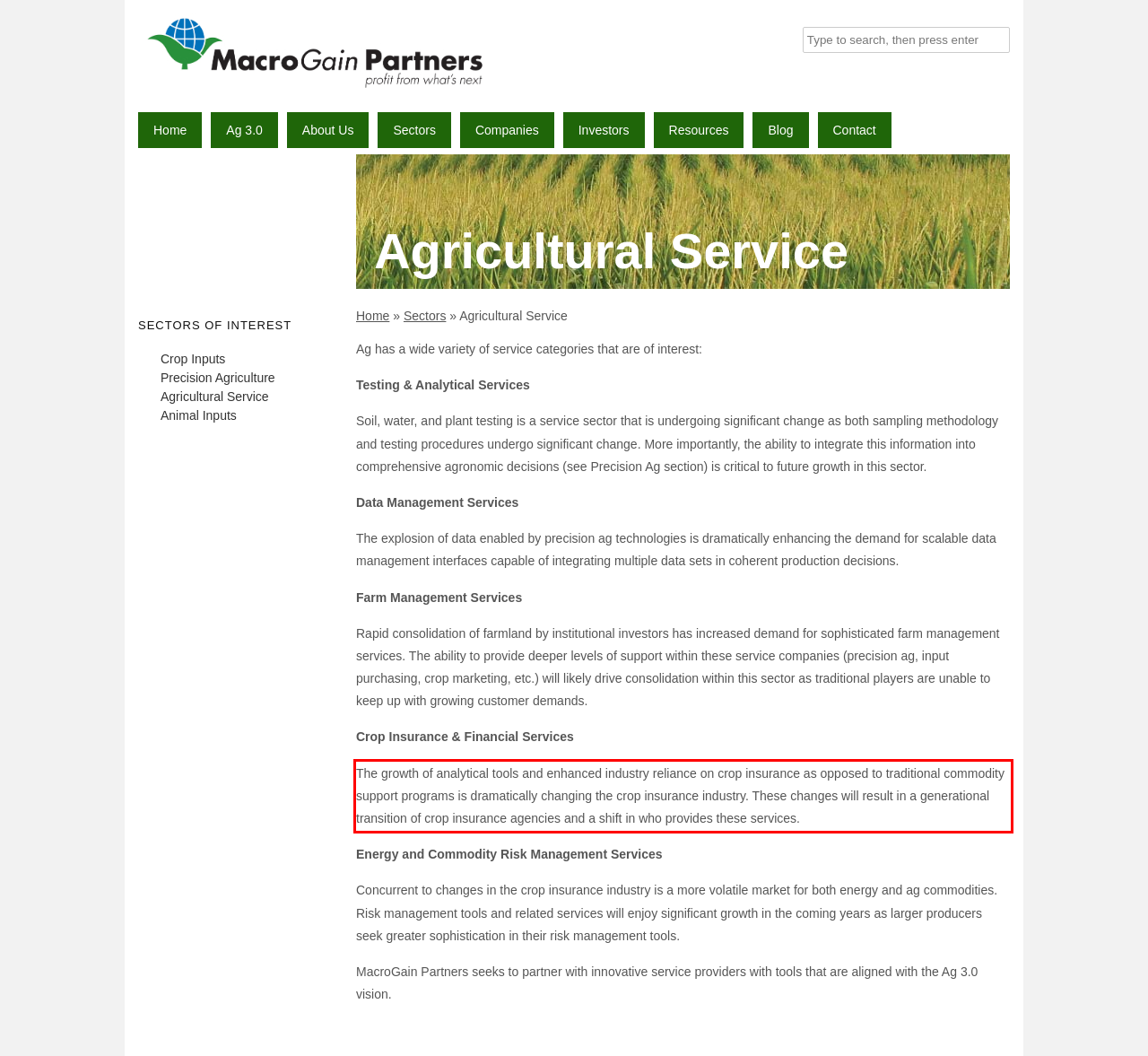You are looking at a screenshot of a webpage with a red rectangle bounding box. Use OCR to identify and extract the text content found inside this red bounding box.

The growth of analytical tools and enhanced industry reliance on crop insurance as opposed to traditional commodity support programs is dramatically changing the crop insurance industry. These changes will result in a generational transition of crop insurance agencies and a shift in who provides these services.